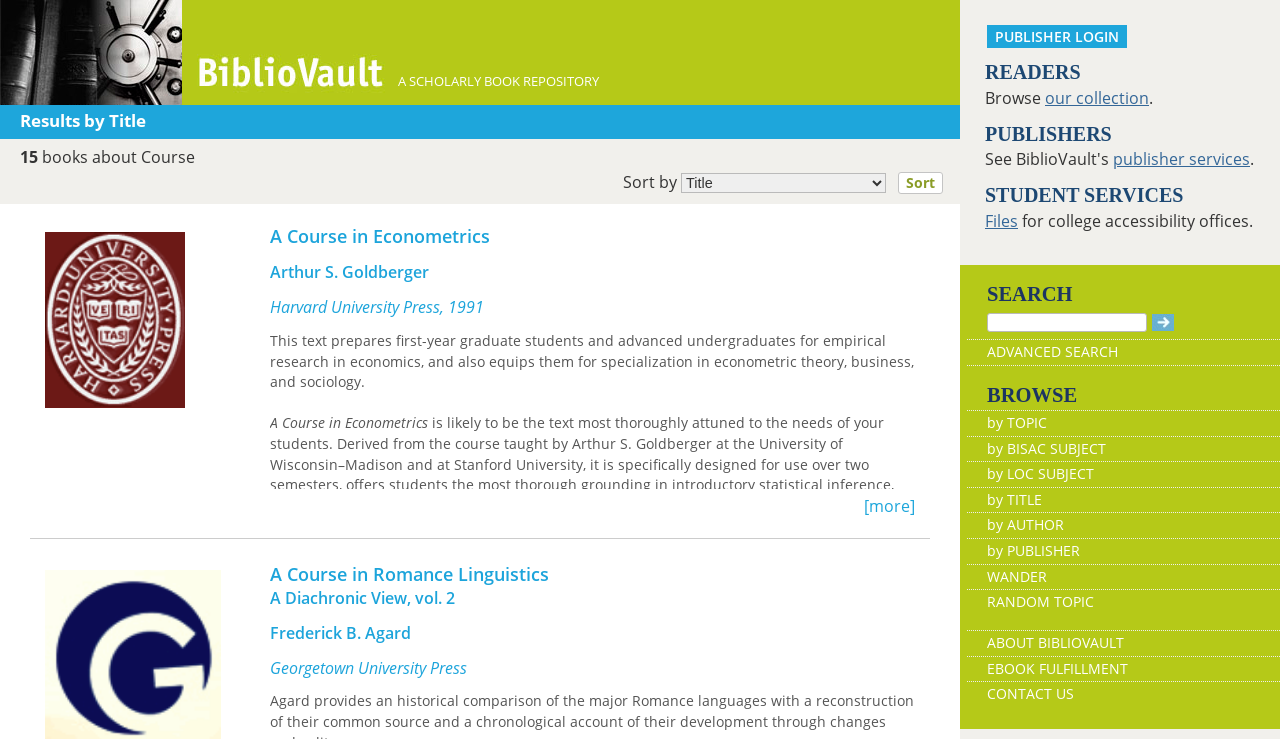How many books are found about Course?
We need a detailed and meticulous answer to the question.

The answer can be found by looking at the static text element '15' which is located next to the static text element 'books about Course'.